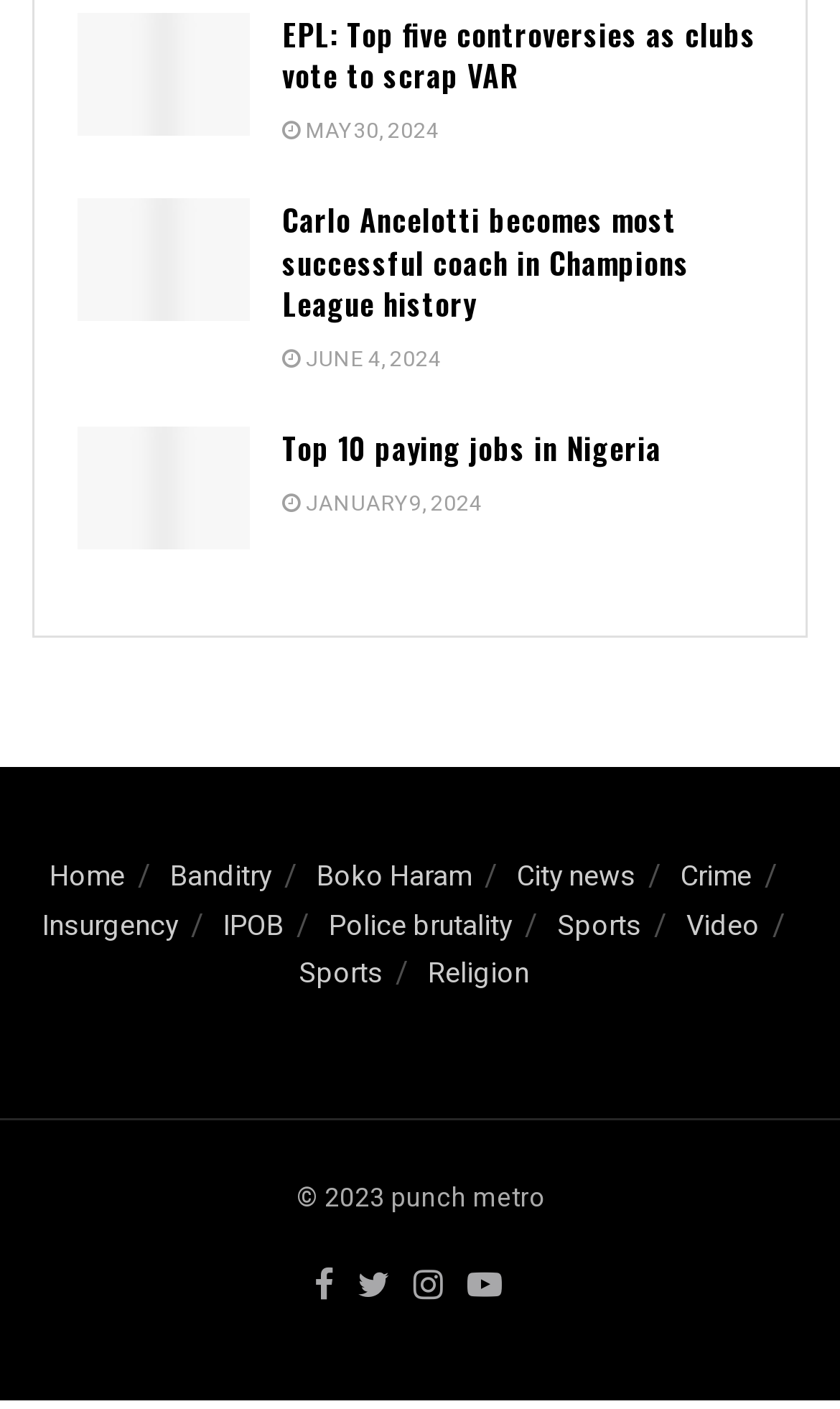Please identify the bounding box coordinates of the clickable element to fulfill the following instruction: "Go to the Home page". The coordinates should be four float numbers between 0 and 1, i.e., [left, top, right, bottom].

None